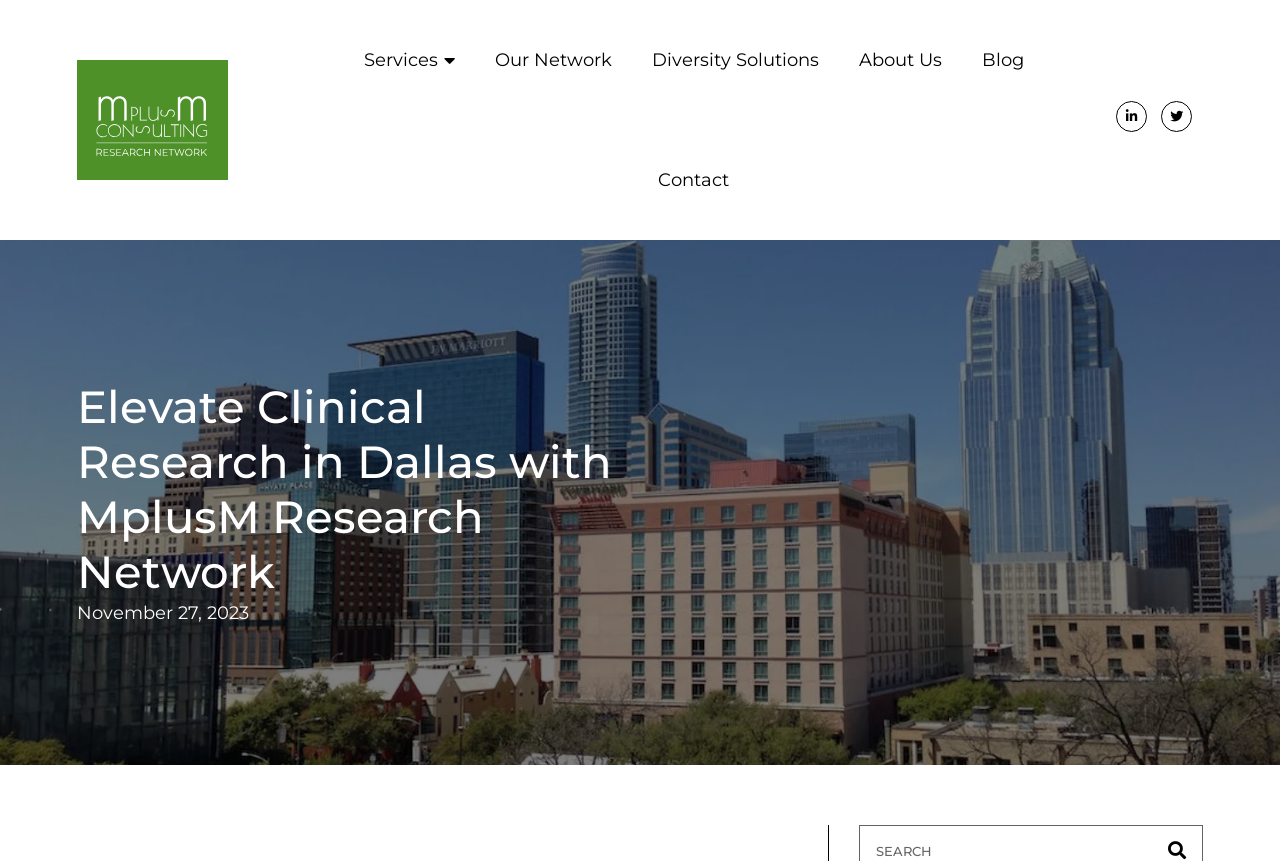How many social media links are there?
Provide an in-depth answer to the question, covering all aspects.

I counted the number of social media links by looking at the links at the bottom of the page, which are represented by icons. There are two icons, which suggests that there are two social media links.